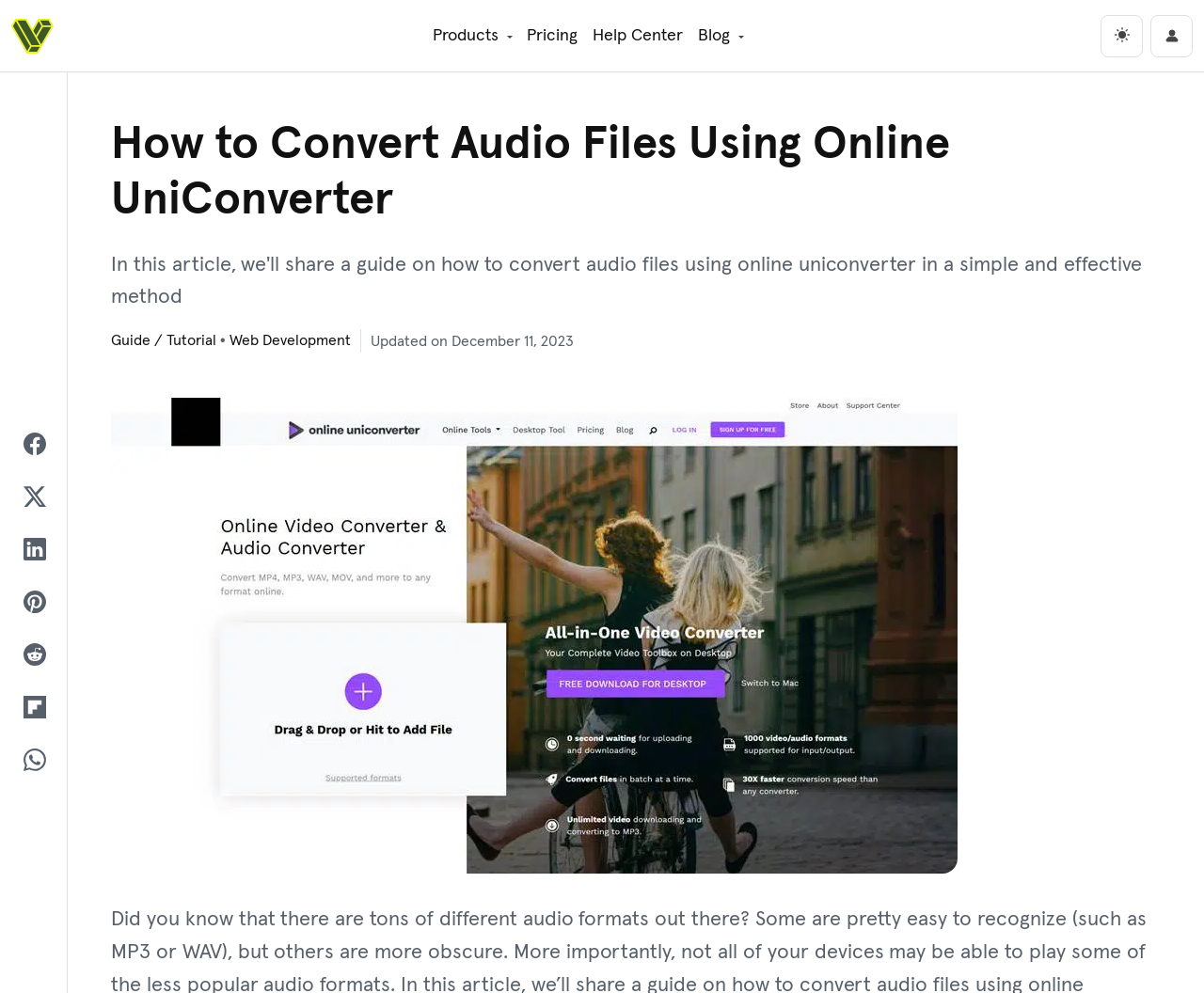Look at the image and give a detailed response to the following question: What is the last updated date of the article?

I found the 'Updated on December 11, 2023' text, which indicates the last updated date of the article.